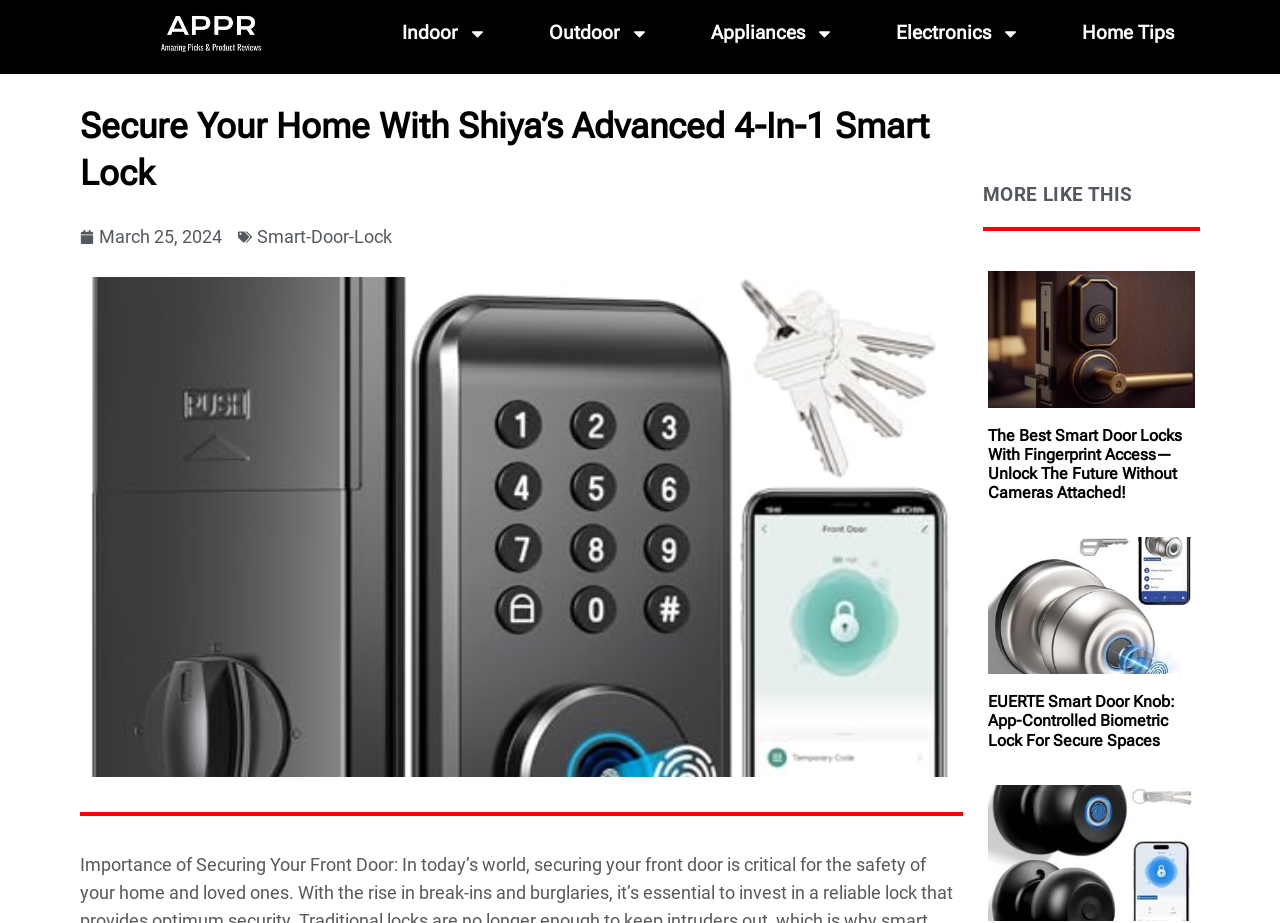Predict the bounding box coordinates of the area that should be clicked to accomplish the following instruction: "Explore the Smart-Door-Lock page". The bounding box coordinates should consist of four float numbers between 0 and 1, i.e., [left, top, right, bottom].

[0.201, 0.245, 0.306, 0.268]